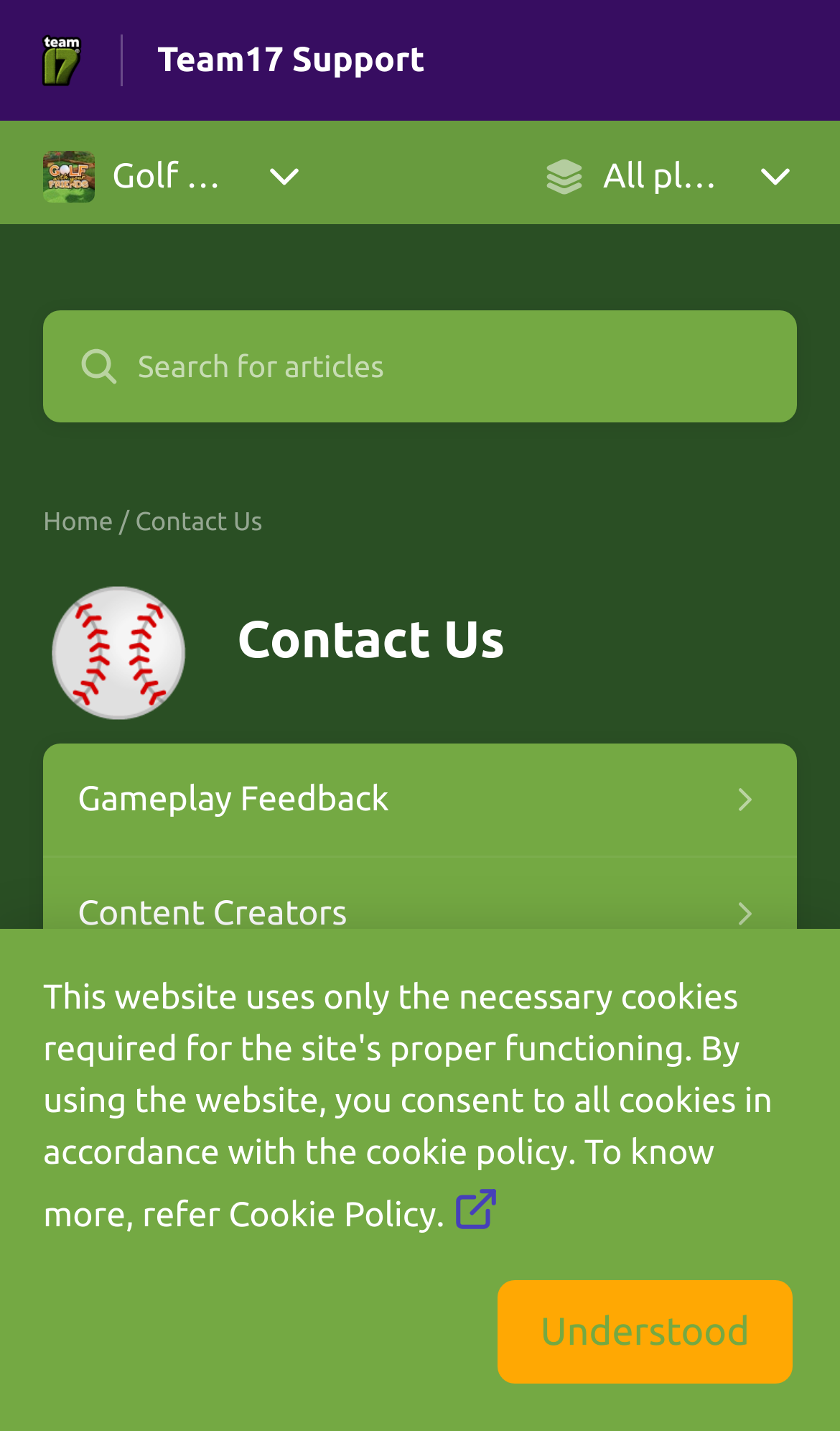Please identify the bounding box coordinates of the element I should click to complete this instruction: 'Go to Team17 Support'. The coordinates should be given as four float numbers between 0 and 1, like this: [left, top, right, bottom].

[0.187, 0.029, 0.506, 0.056]